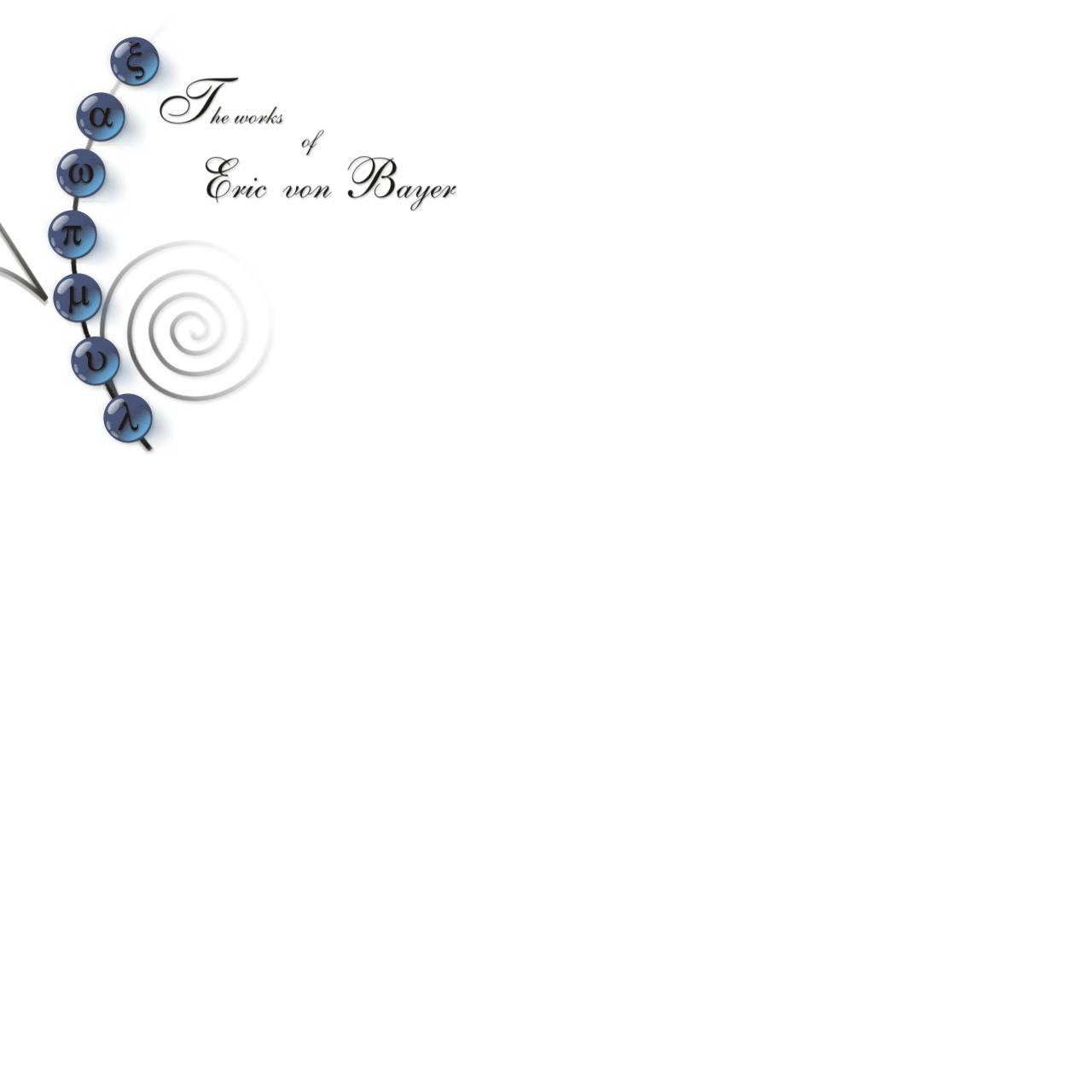What is the purpose of the webpage?
Please provide a detailed answer to the question.

Based on the structure of the webpage, which includes links to different categories such as 'Artwork', 'Writing', and 'Photography', I infer that the purpose of the webpage is to showcase the works of Eric von Bayer.